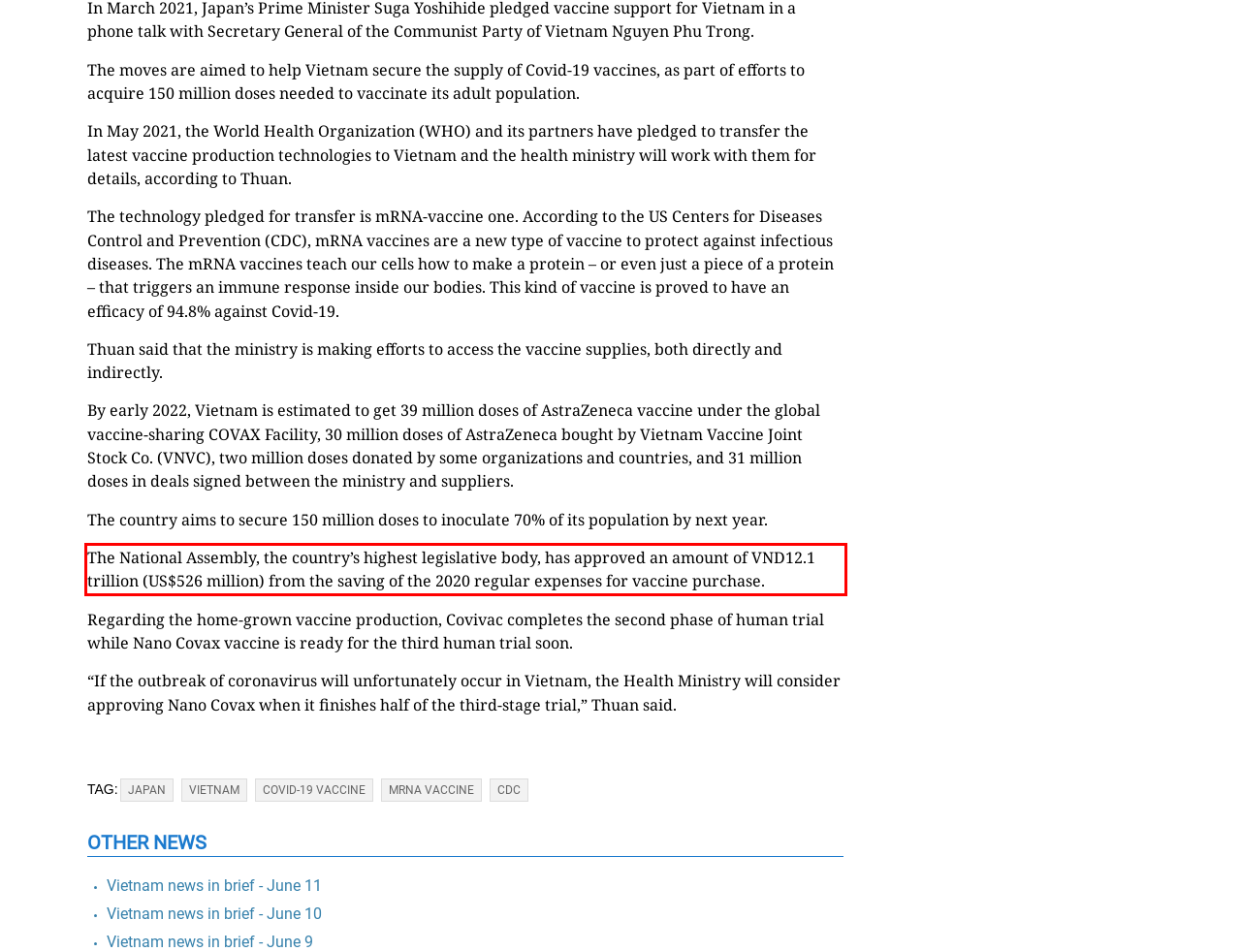Analyze the webpage screenshot and use OCR to recognize the text content in the red bounding box.

The National Assembly, the country’s highest legislative body, has approved an amount of VND12.1 trillion (US$526 million) from the saving of the 2020 regular expenses for vaccine purchase.